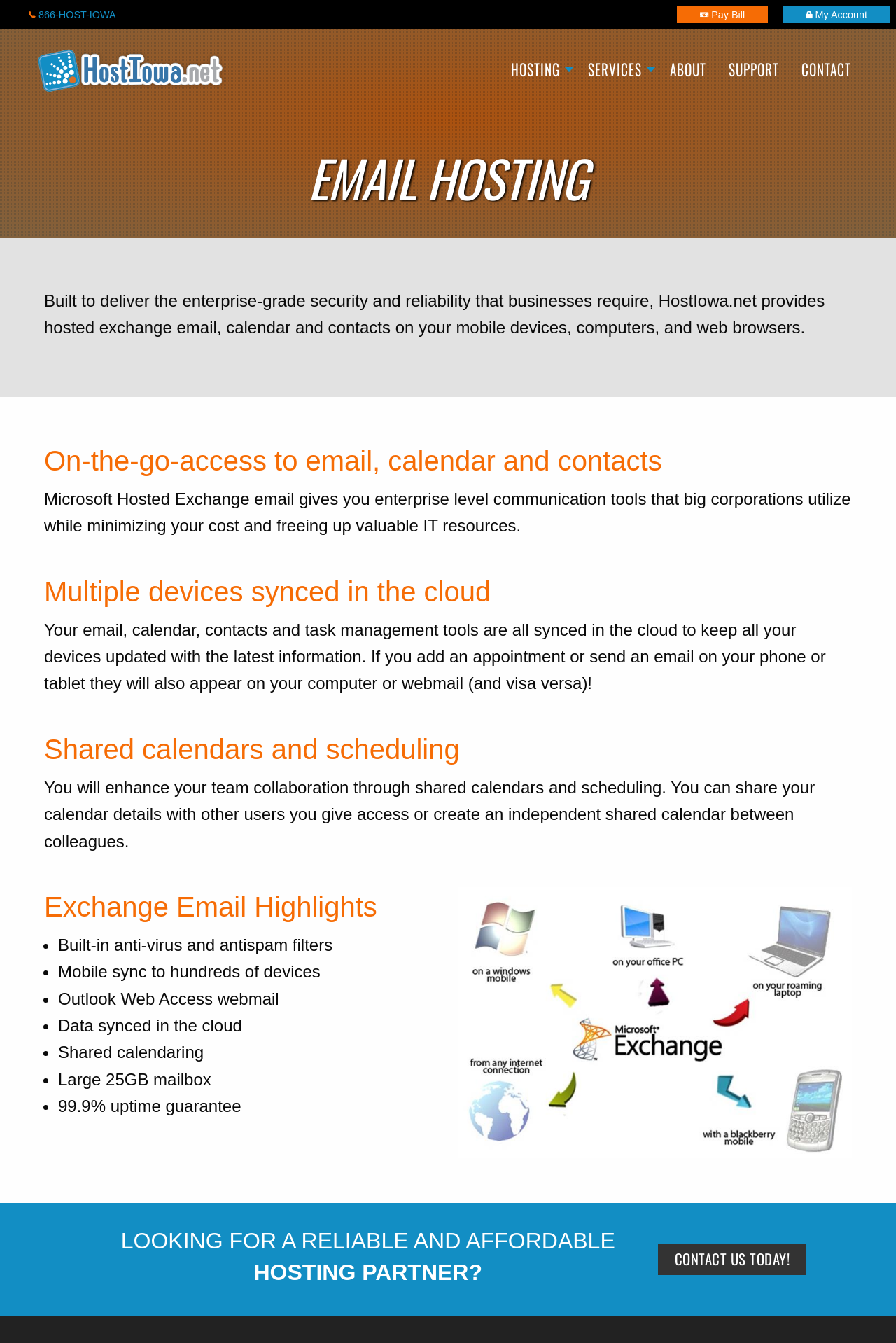Answer the question using only one word or a concise phrase: What is the purpose of Microsoft Hosted Exchange email?

Enterprise-level communication tools